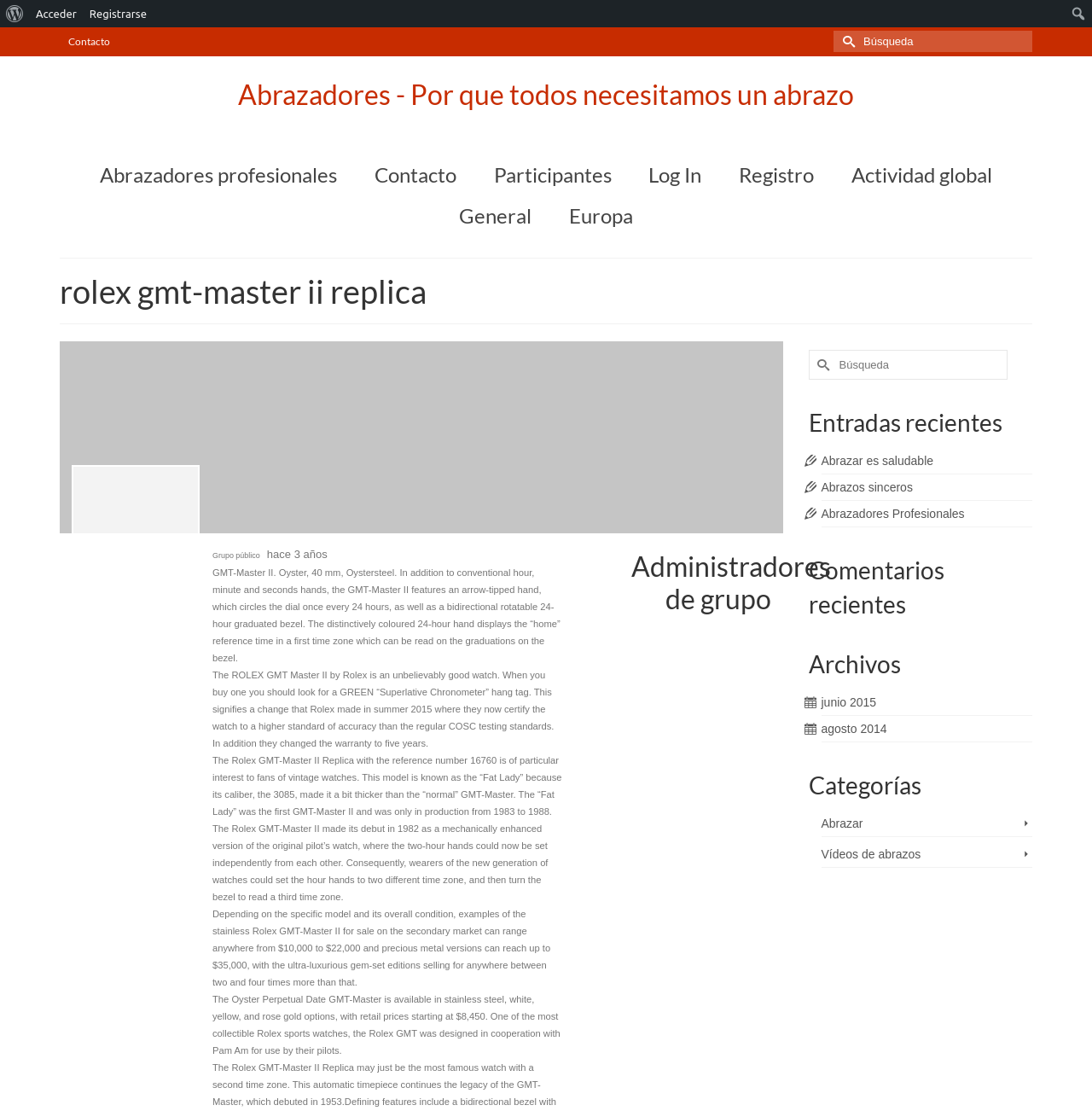Please predict the bounding box coordinates (top-left x, top-left y, bottom-right x, bottom-right y) for the UI element in the screenshot that fits the description: Acerca de WordPress

[0.0, 0.0, 0.027, 0.025]